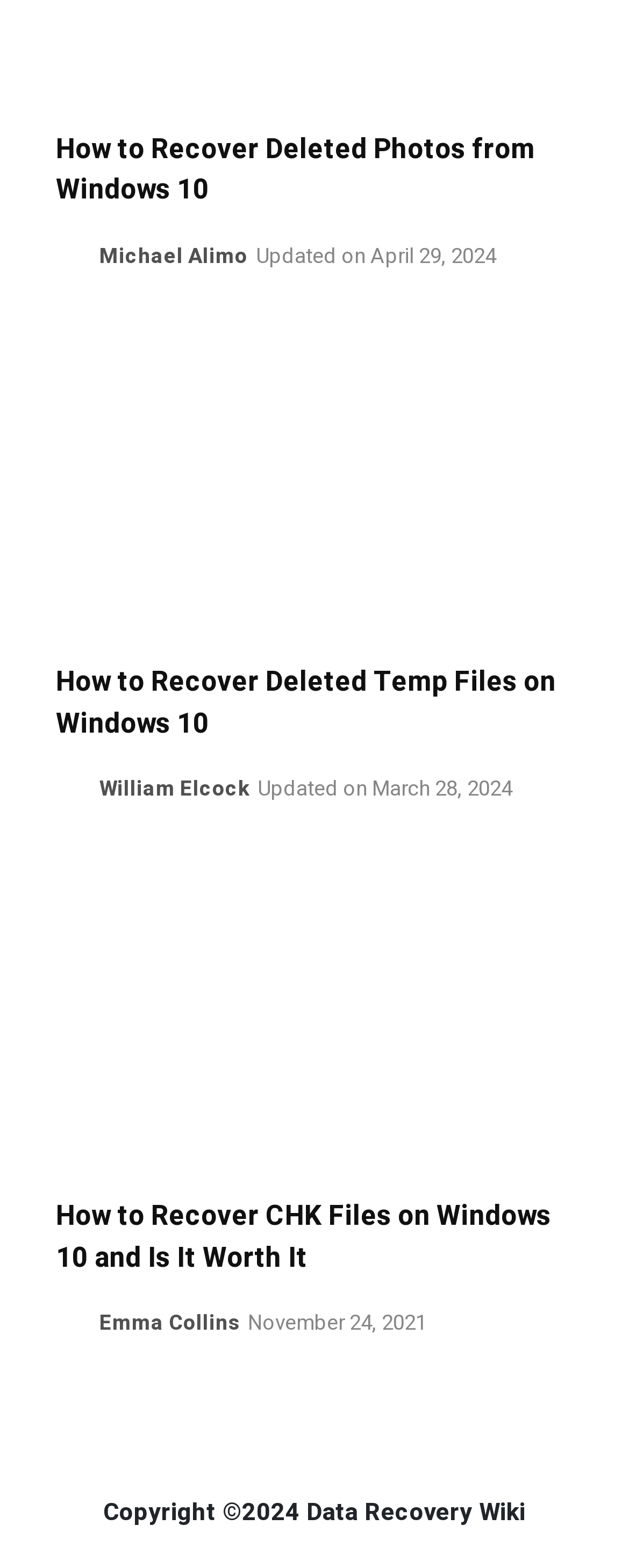What is the topic of the second article?
Using the visual information, reply with a single word or short phrase.

Recover temp files on Windows